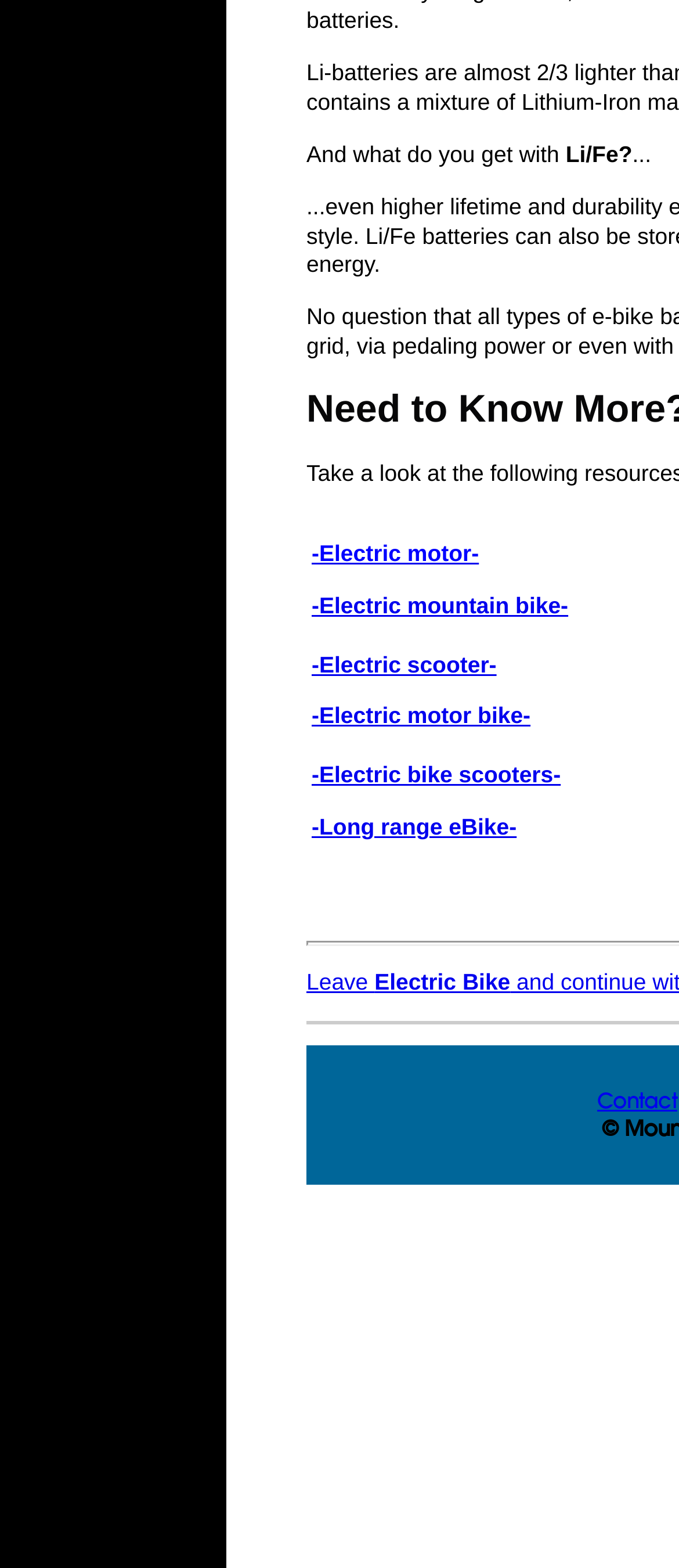Respond with a single word or phrase:
What is the text before 'Li/Fe?'

And what do you get with